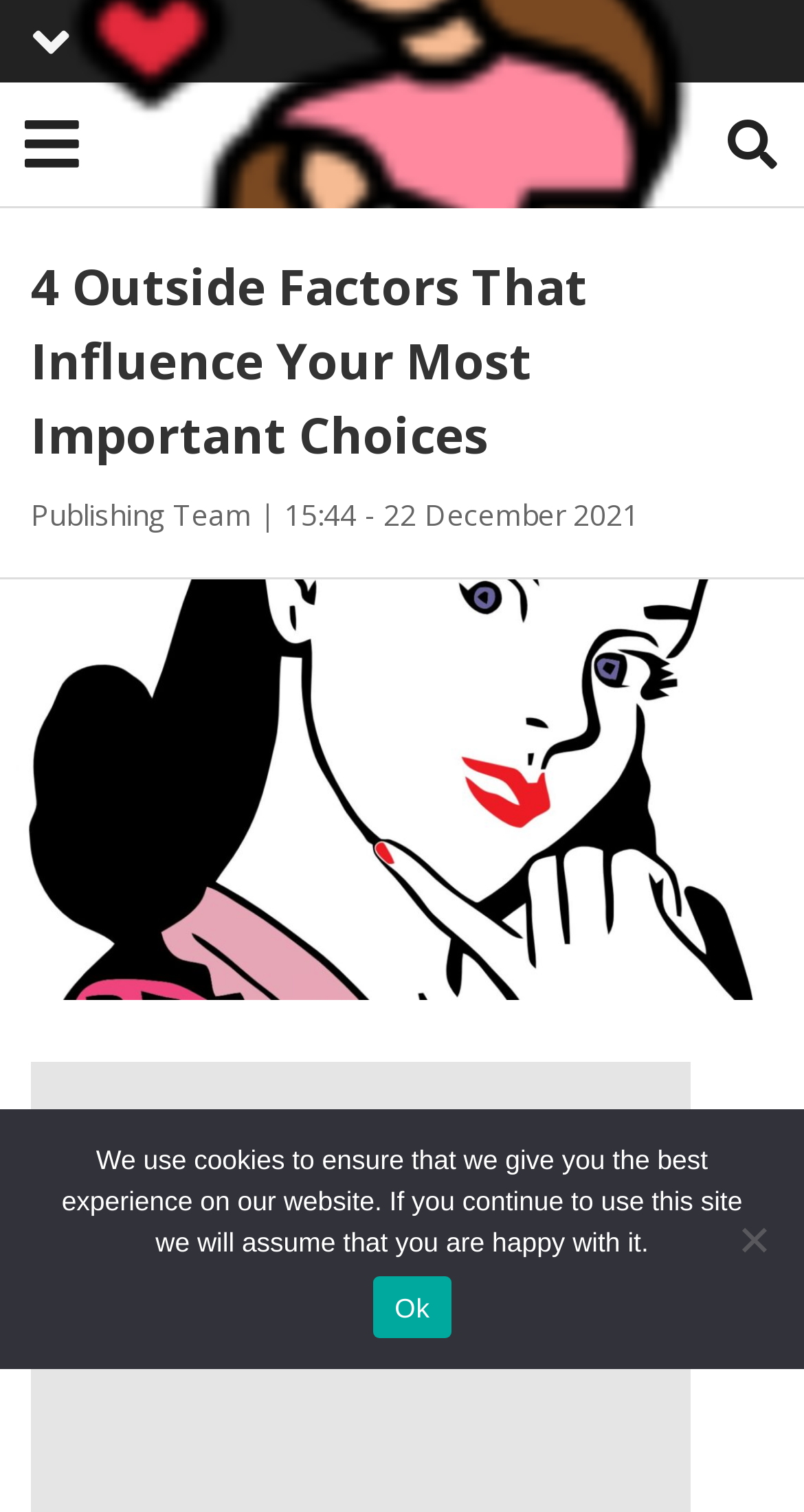Specify the bounding box coordinates of the area that needs to be clicked to achieve the following instruction: "read about us".

[0.0, 0.065, 1.0, 0.131]